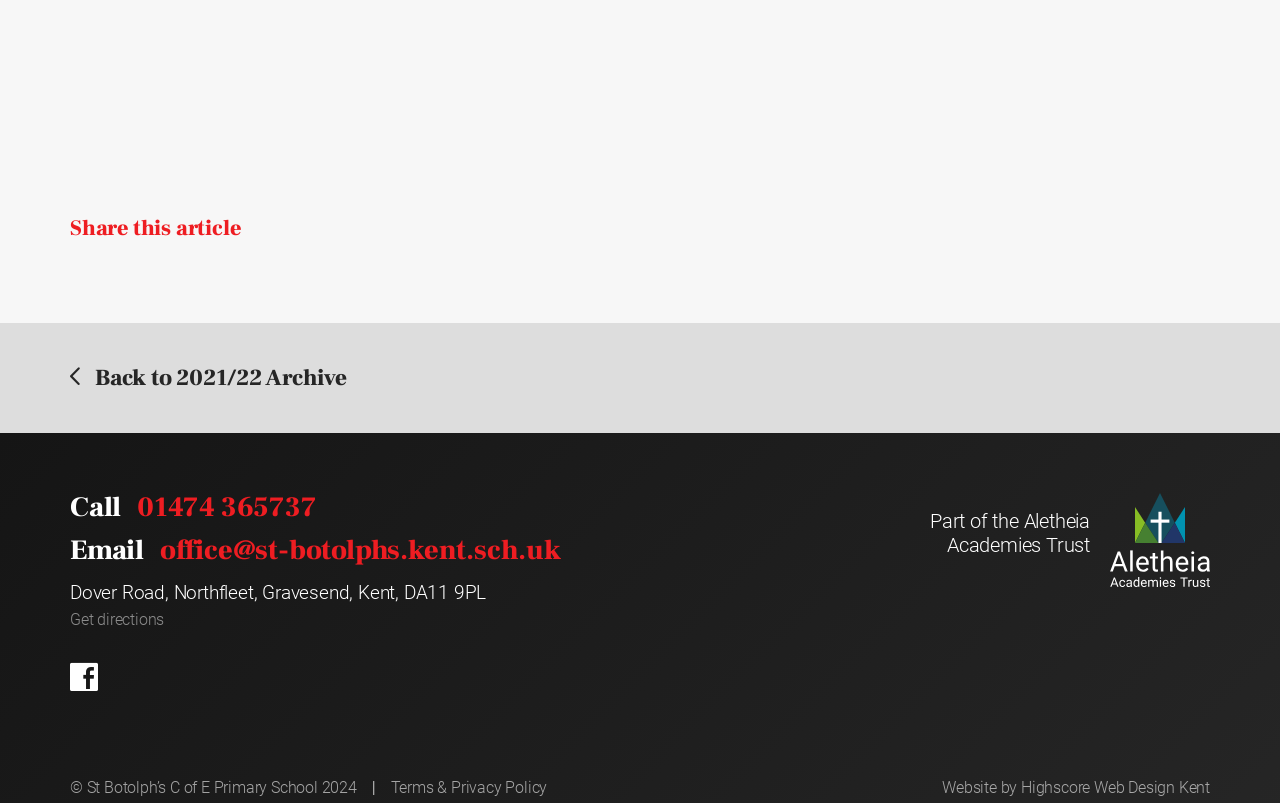What is the email address to contact?
Using the image as a reference, answer with just one word or a short phrase.

office@st-botolphs.kent.sch.uk